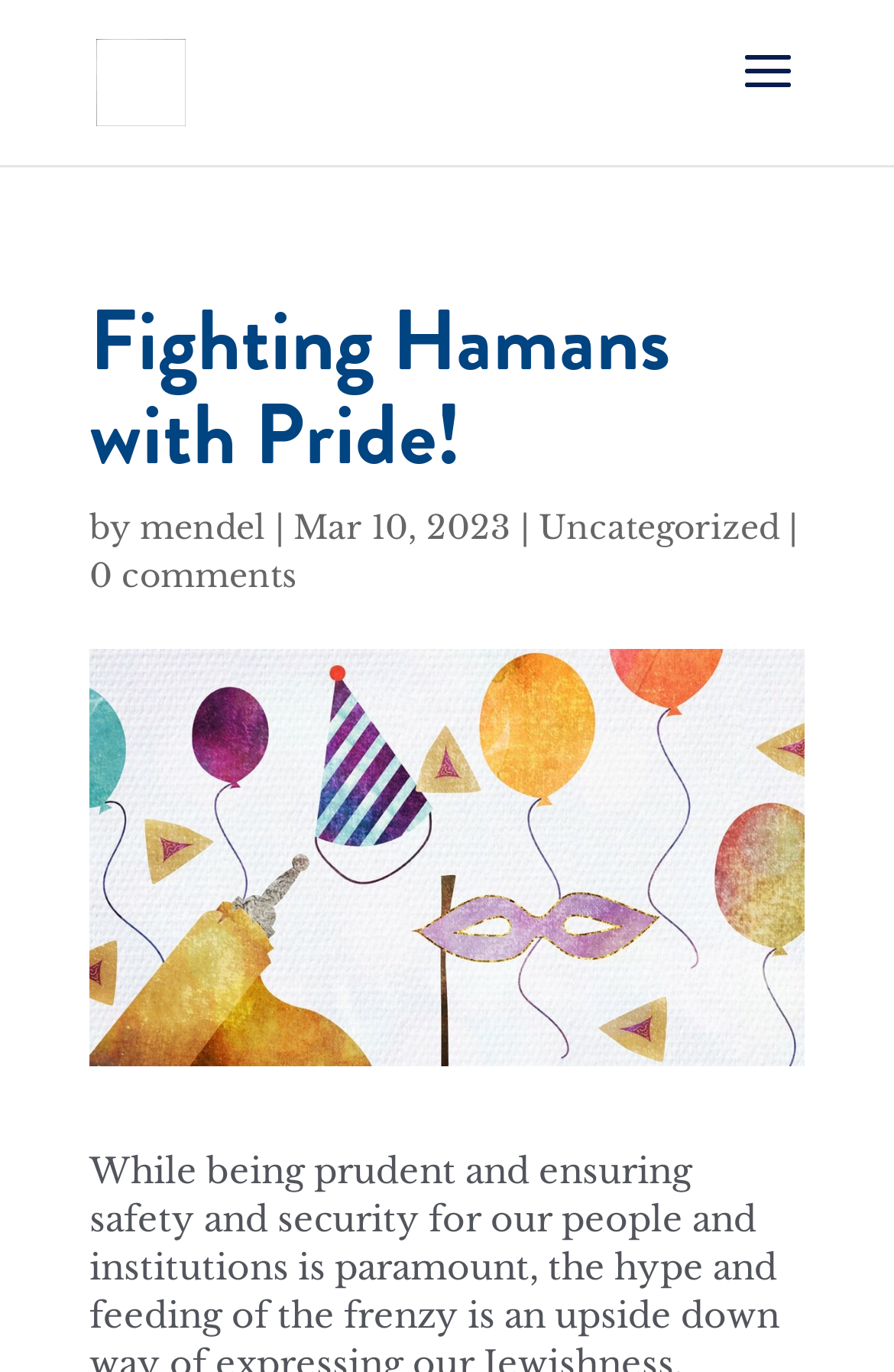What is the date of the article?
Refer to the image and provide a concise answer in one word or phrase.

Mar 10, 2023